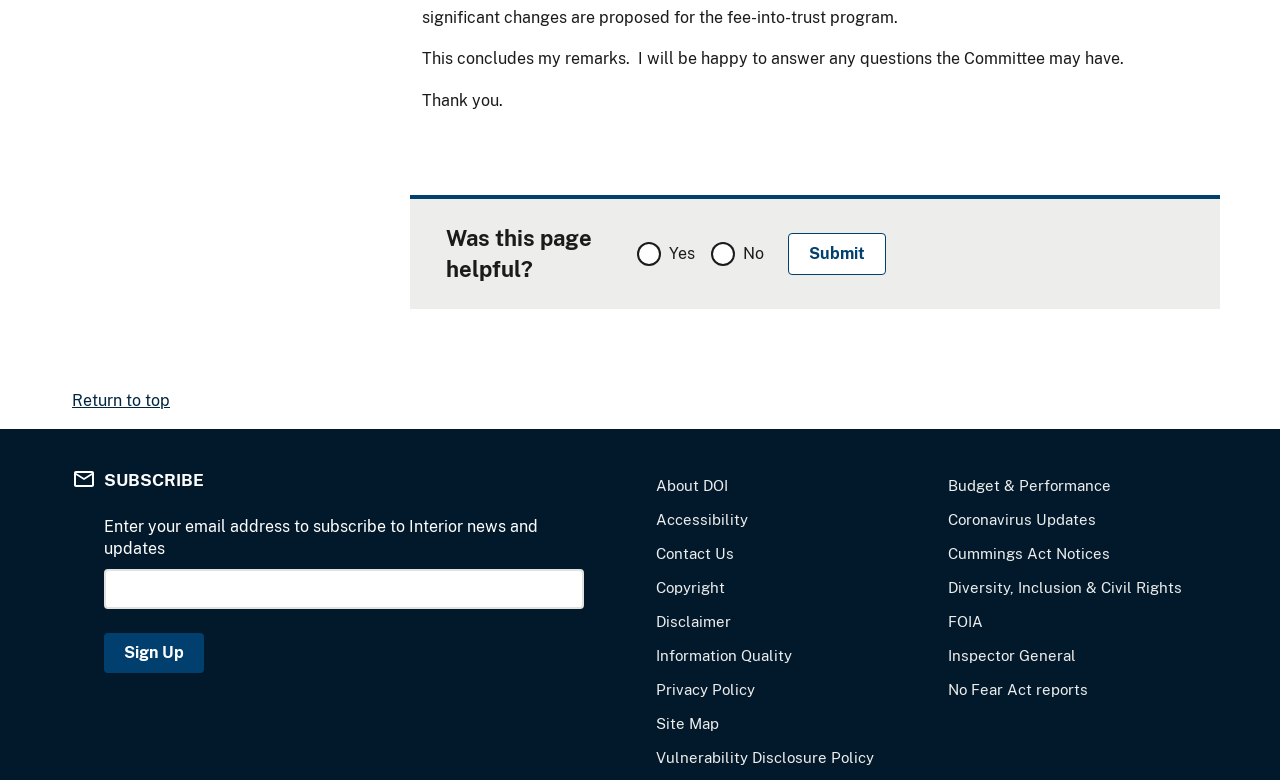What can be entered in the textbox?
Refer to the image and provide a one-word or short phrase answer.

Email address